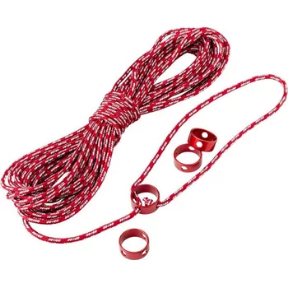Respond with a single word or phrase to the following question: What activities is the kit ideal for?

Camping, trekking, or emergency situations